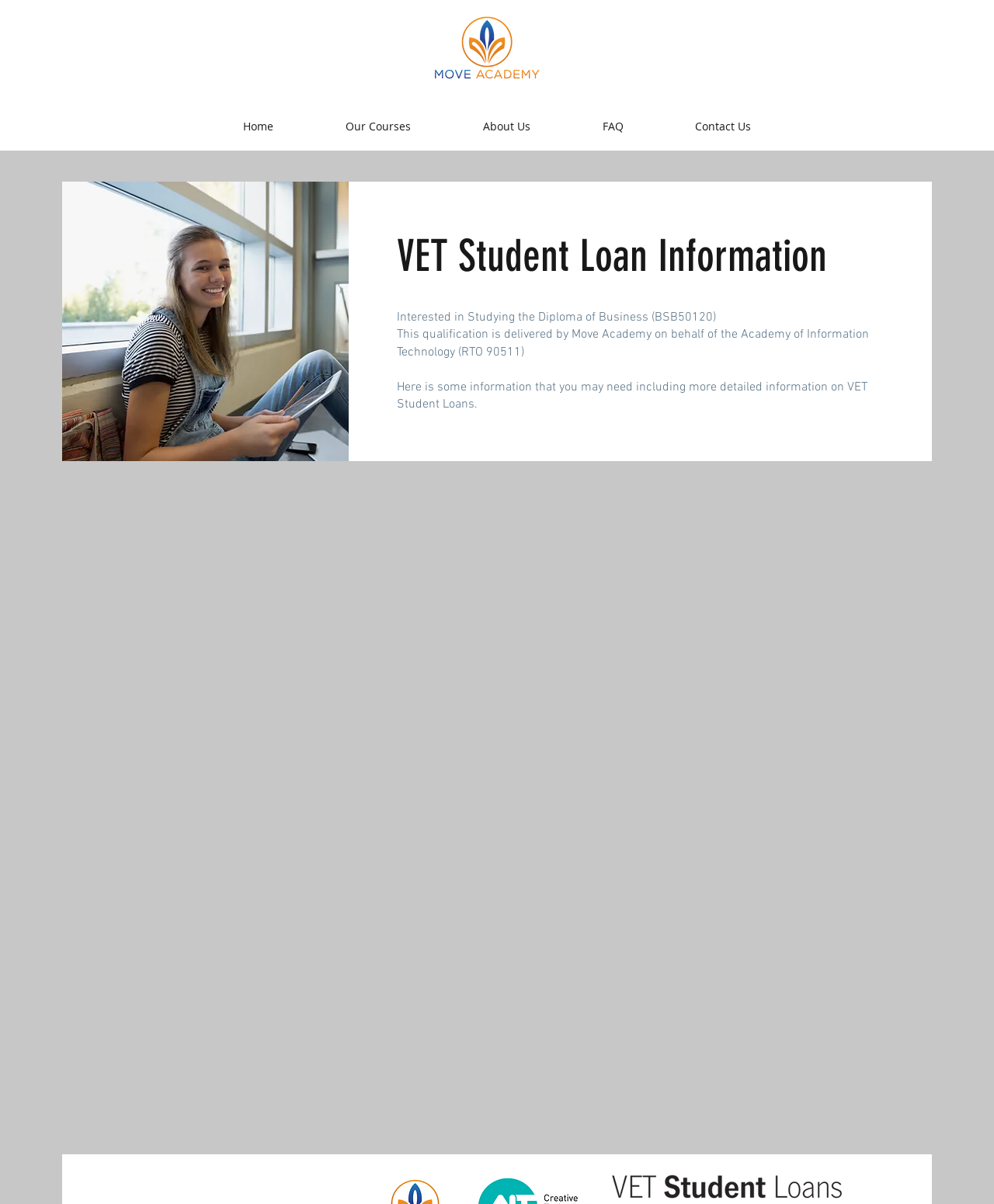Explain the webpage's layout and main content in detail.

The webpage is about VET Student Loan information provided by the Academy of Information Technology. At the top left corner, there is a logo of Move Academy, which is a transparent image. Below the logo, there is a navigation menu with five links: Home, Our Courses, About Us, FAQ, and Contact Us, aligned horizontally across the top of the page.

On the left side of the page, there is an image of a student on a break, taking up about a quarter of the page's height. To the right of the image, there is a heading that reads "VET Student Loan Information". Below the heading, there are three paragraphs of text. The first paragraph mentions the Diploma of Business (BSB50120) and expresses interest in studying it. The second paragraph explains that the qualification is delivered by Move Academy on behalf of the Academy of Information Technology. The third paragraph introduces the information provided on the page, including details on VET Student Loans.

Overall, the webpage has a simple layout with a clear structure, making it easy to navigate and find the necessary information.